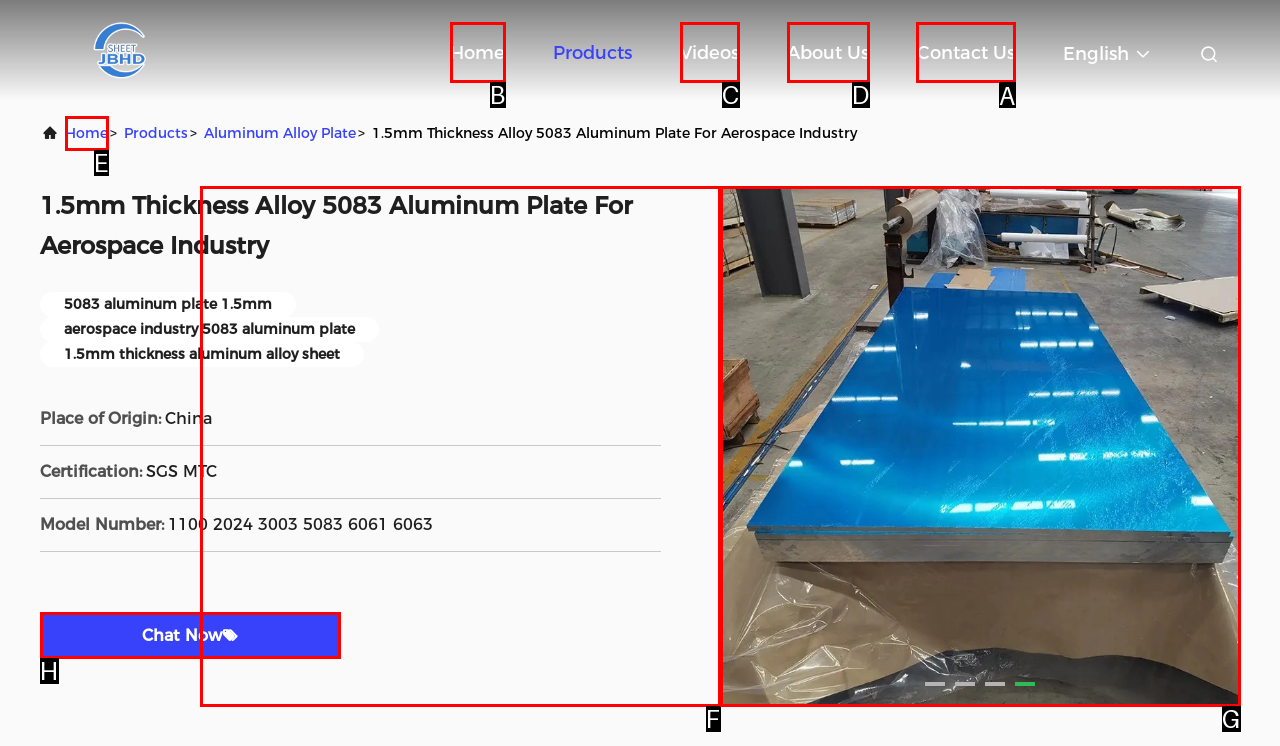Tell me which one HTML element you should click to complete the following task: Contact the company
Answer with the option's letter from the given choices directly.

A